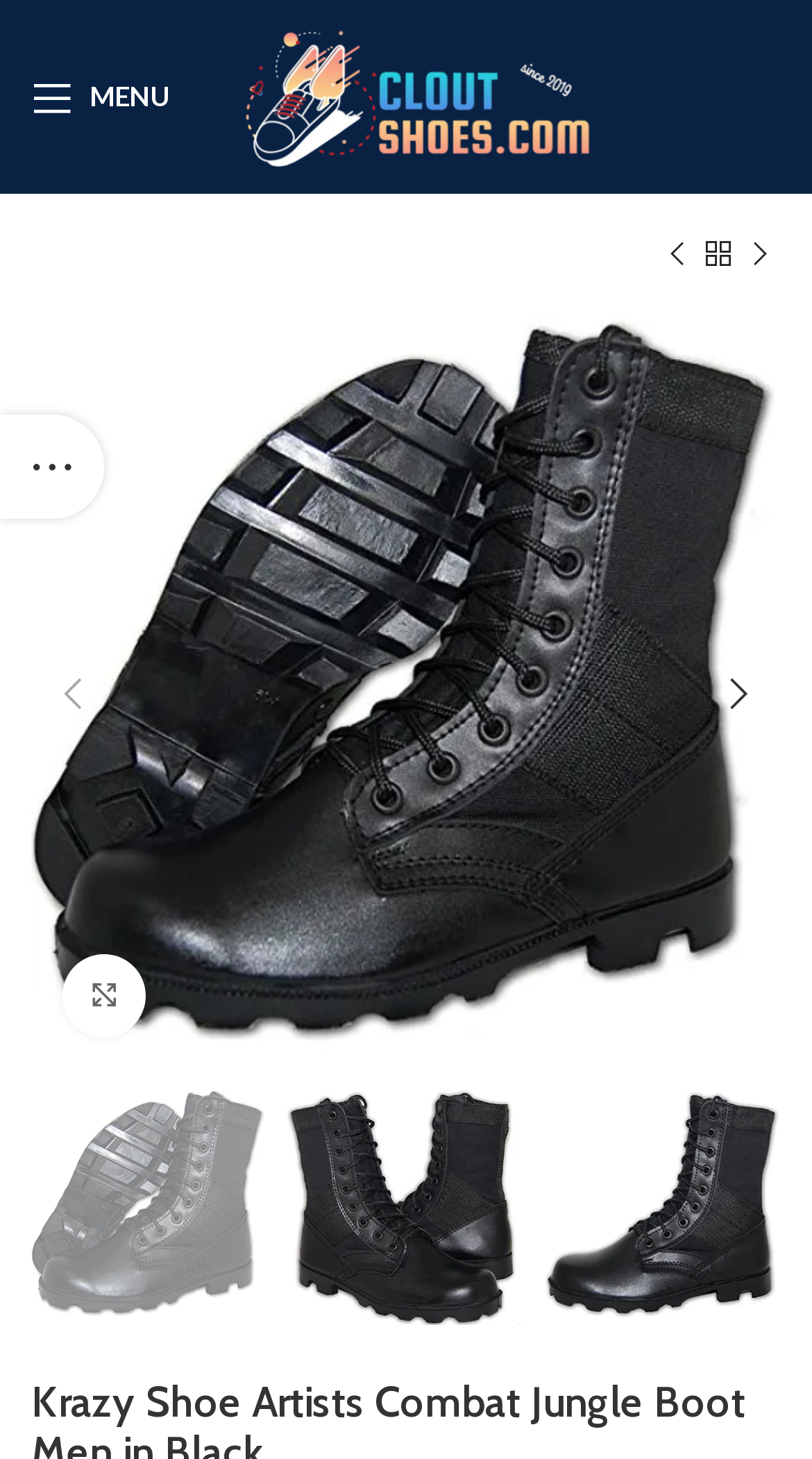Is there a way to enlarge the product image?
Give a single word or phrase answer based on the content of the image.

Yes